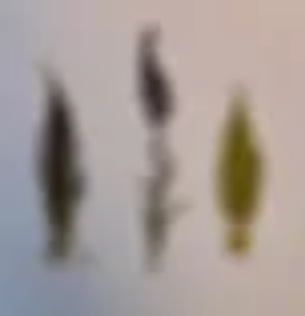Give a thorough caption of the image, focusing on all visible elements.

This image showcases a trio of handmade pressed foliage pieces, artistically arranged to highlight their unique shapes and coloring. The delicate textures and subtle hues of the leaves suggest a thoughtful craftsmanship, emphasizing the natural beauty of each specimen. The background is softly muted, enhancing the visual appeal of the leaves, which are likely part of an unframed artwork. Such pieces celebrate the elegance of nature, perfect for adding a touch of organic charm to any space. These foliage artworks are available for purchase, reflecting a blend of artistry and nature's elegance.